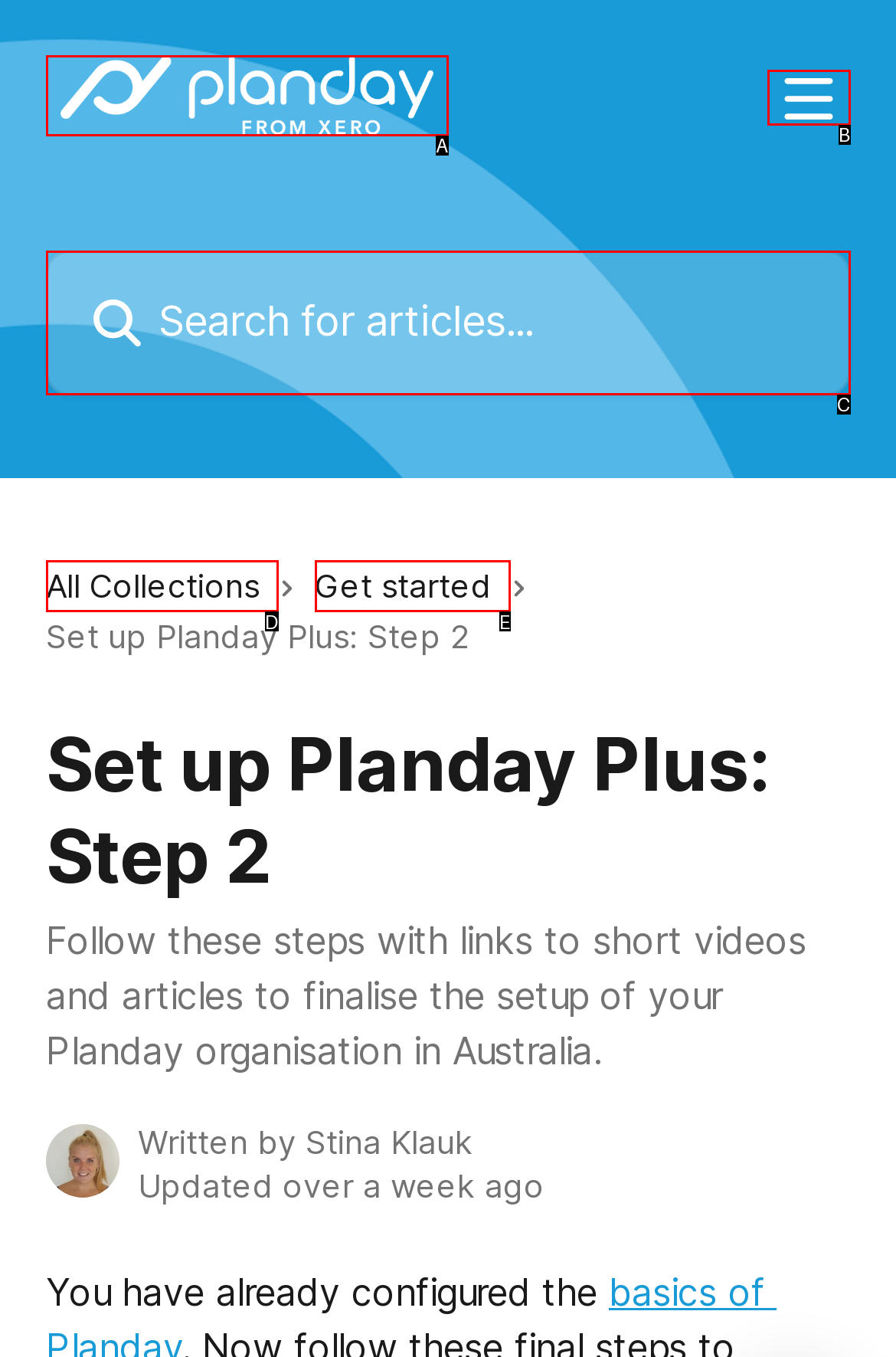Pick the option that best fits the description: name="q" placeholder="Search for articles...". Reply with the letter of the matching option directly.

C